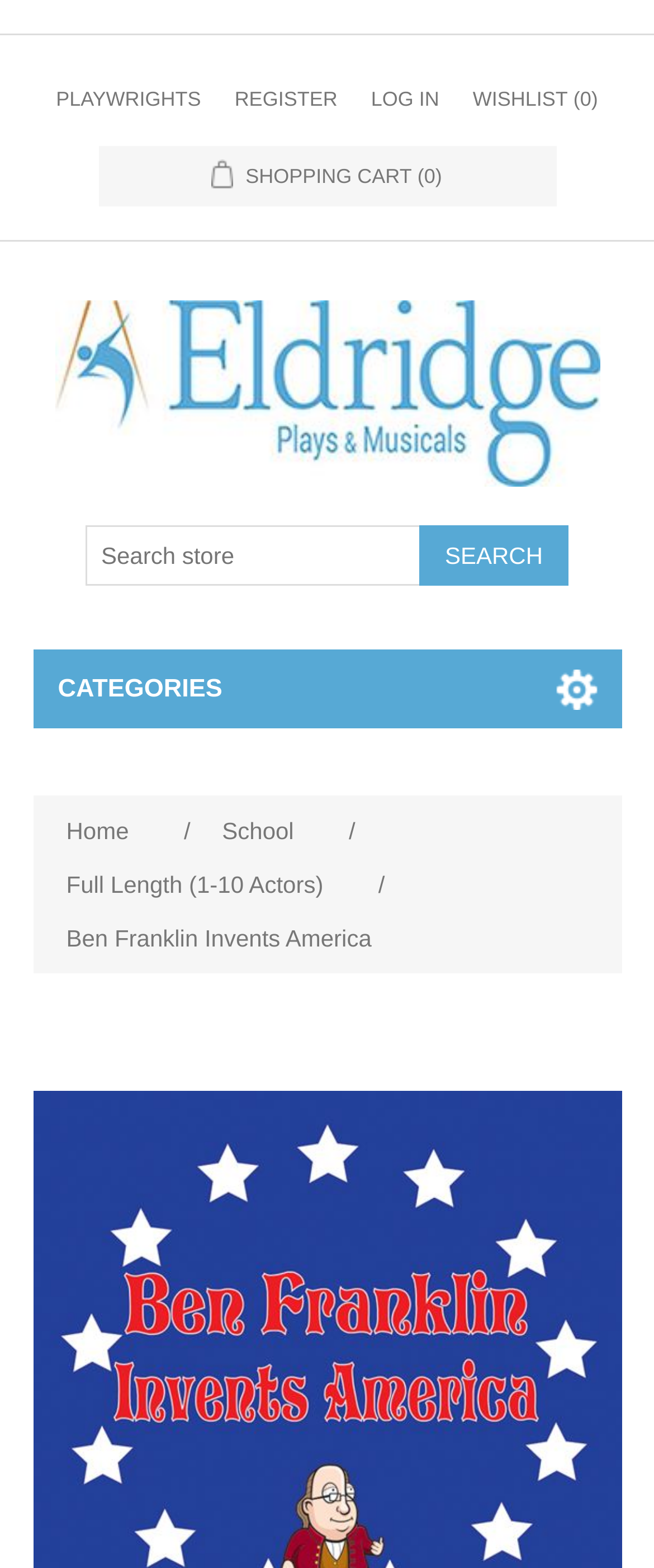Respond to the question below with a single word or phrase:
What is the name of the playwright?

Eldridge